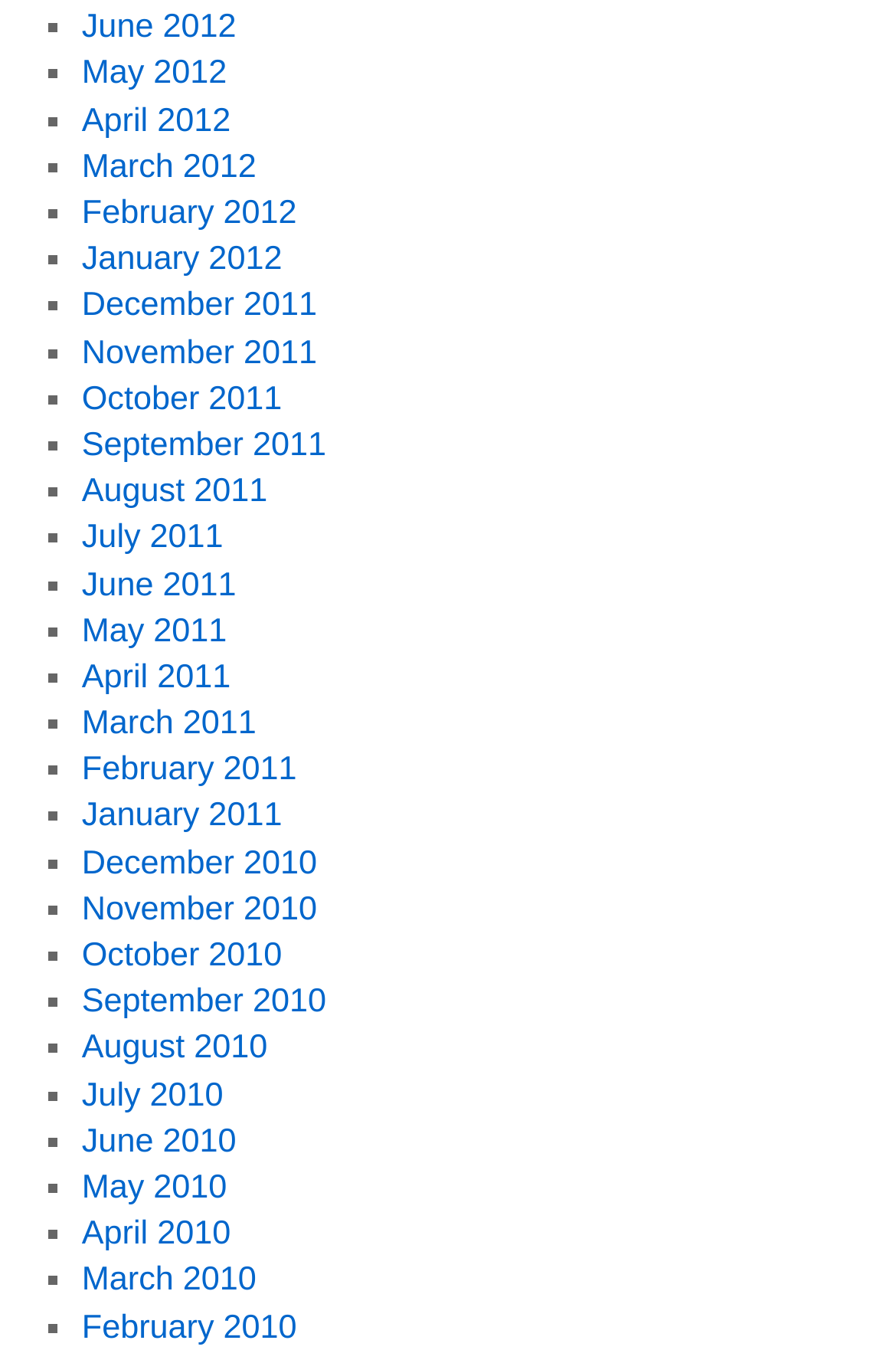Please answer the following question using a single word or phrase: 
What is the most recent month listed?

June 2012